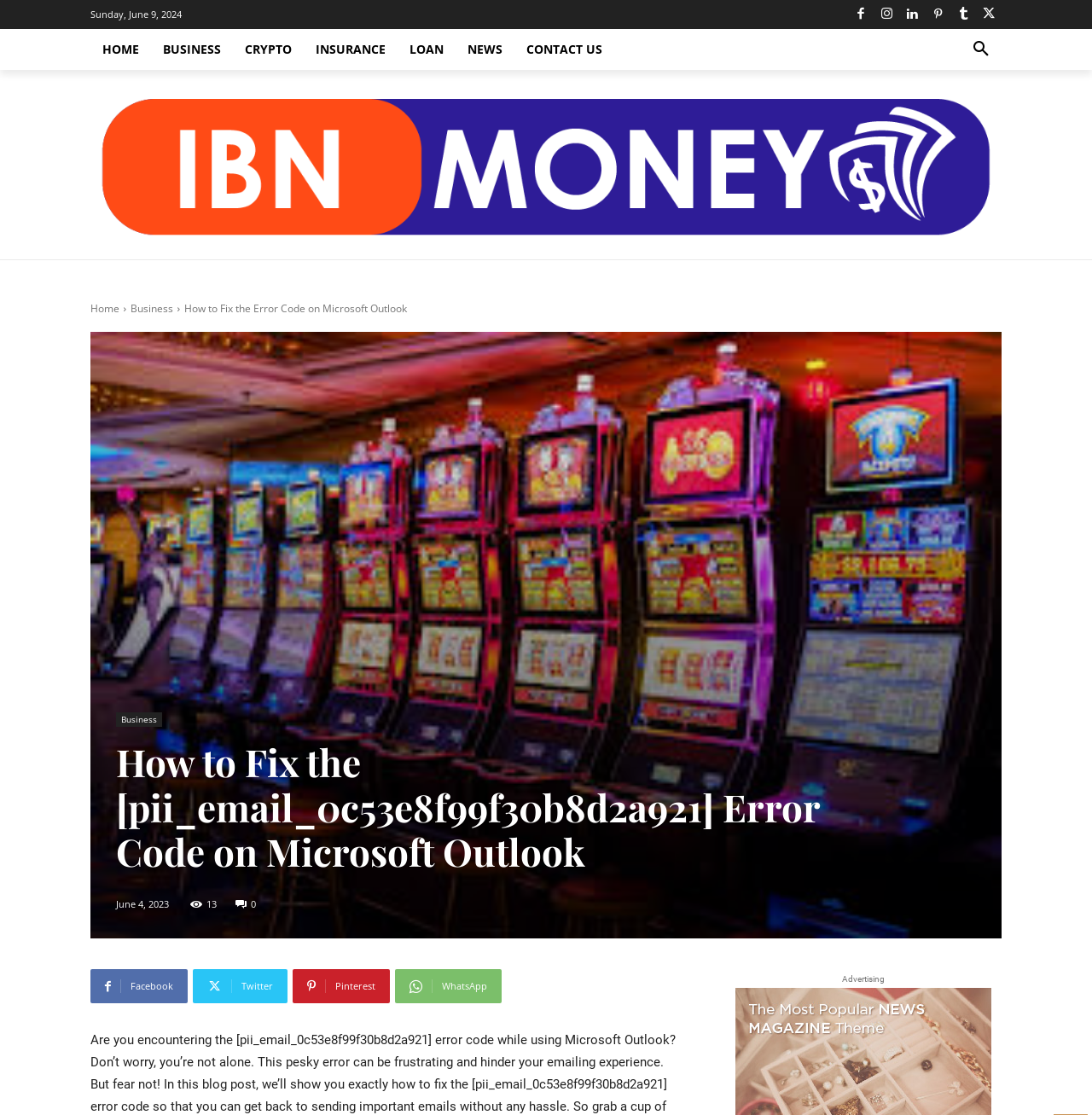Using the given element description, provide the bounding box coordinates (top-left x, top-left y, bottom-right x, bottom-right y) for the corresponding UI element in the screenshot: Contact Us

[0.471, 0.026, 0.562, 0.063]